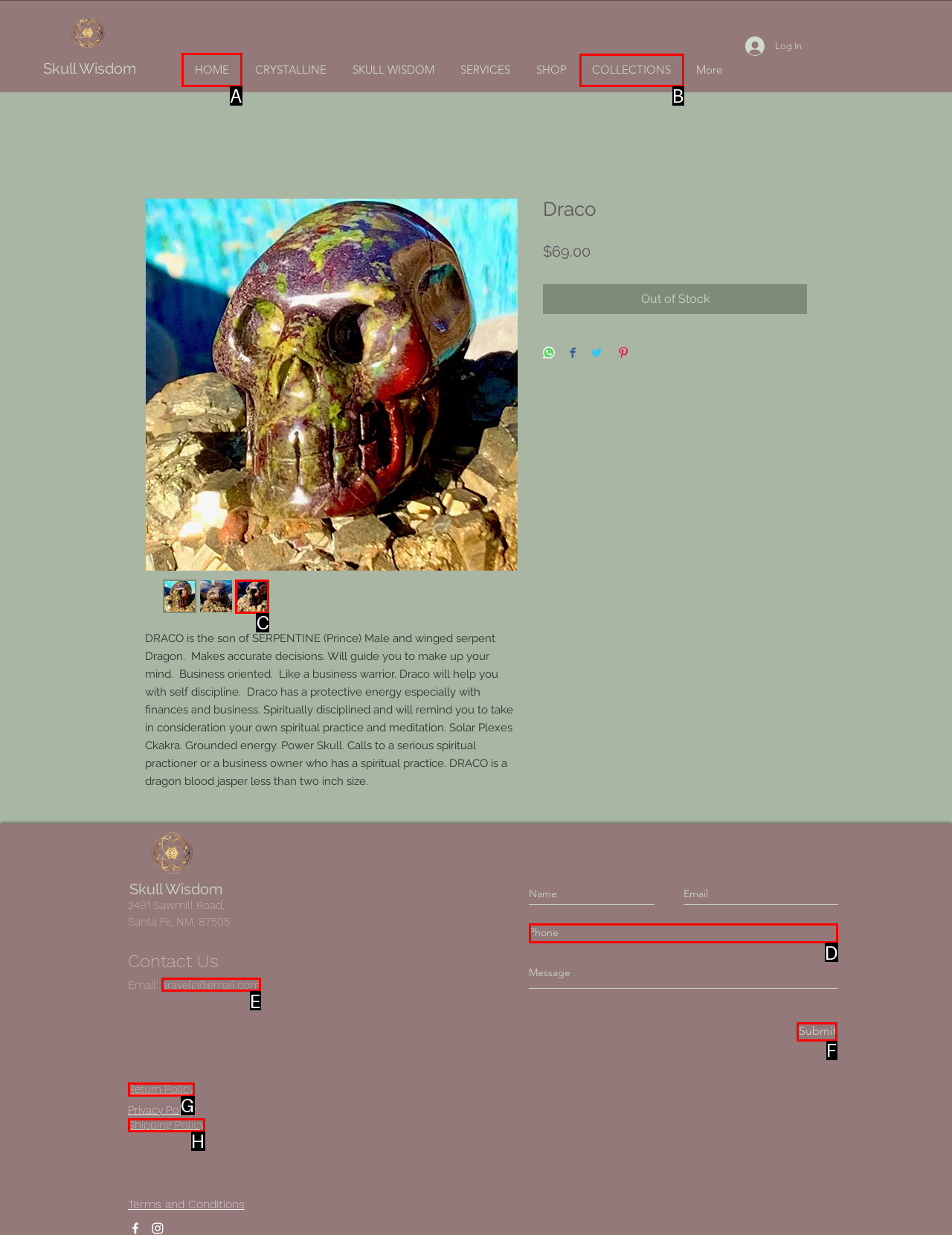Which lettered option should I select to achieve the task: Click on the 'HOME' link according to the highlighted elements in the screenshot?

A